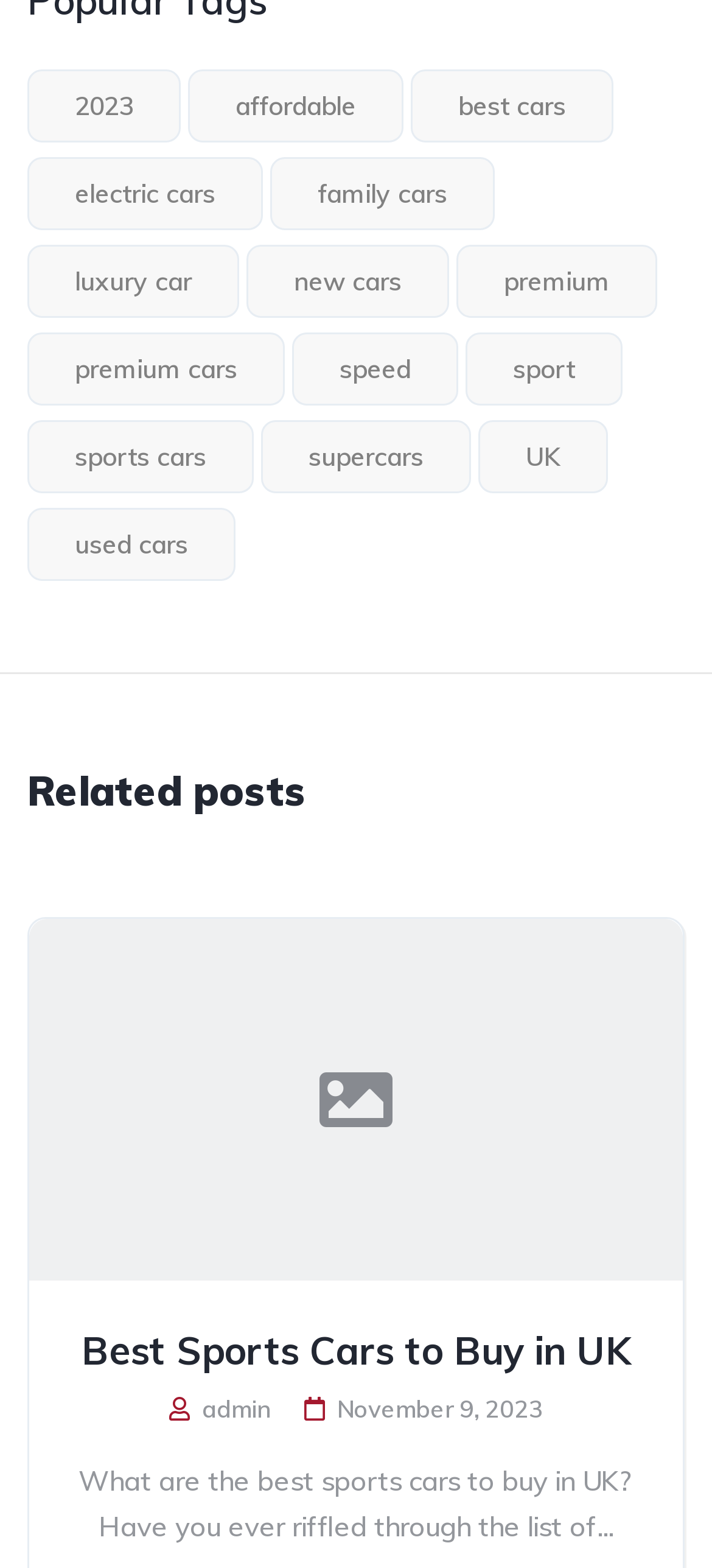Who is the author of the latest article?
Refer to the image and give a detailed answer to the question.

I found a StaticText element with the text 'admin' below the related post, which indicates that the author of the latest article is admin.